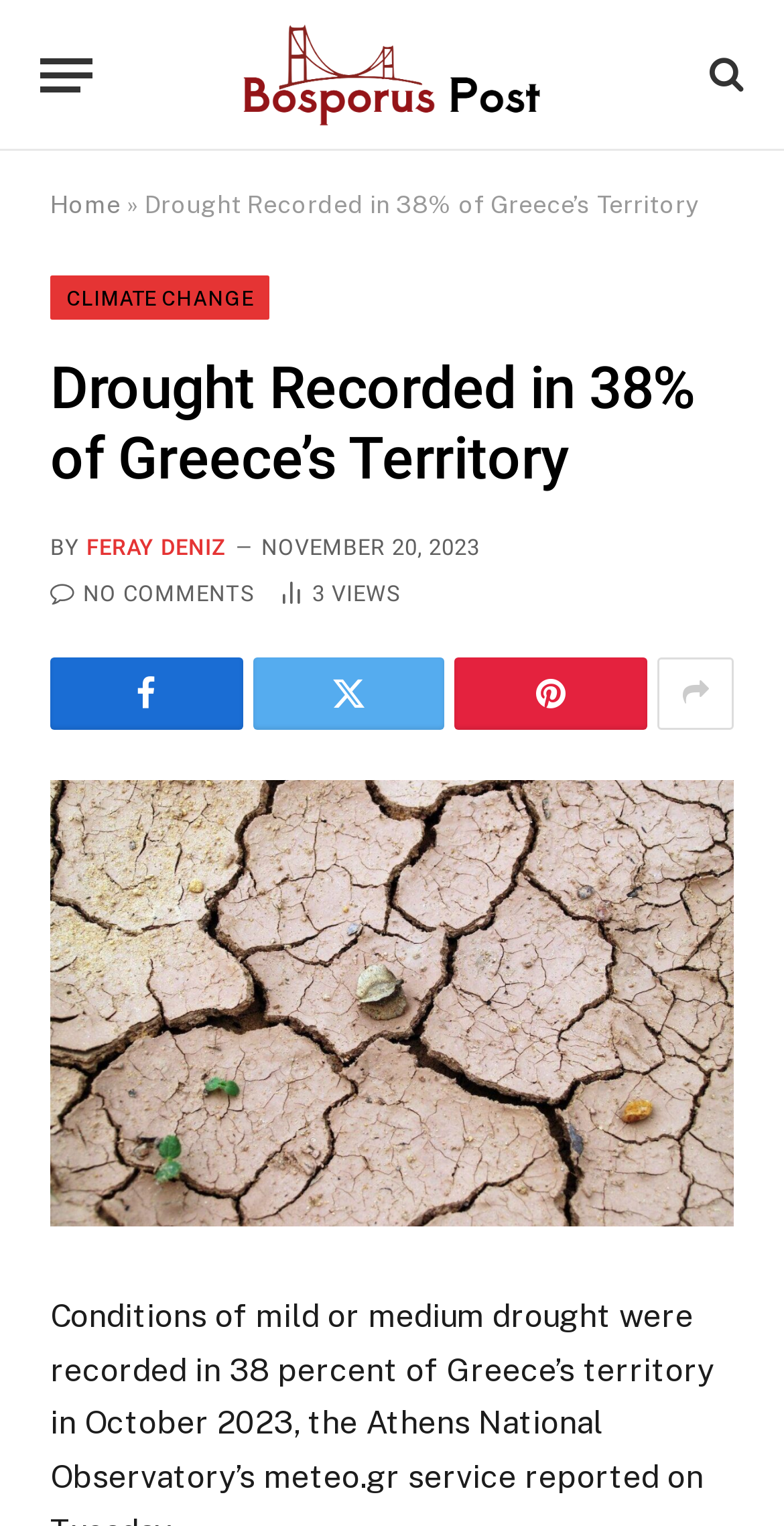Extract the bounding box coordinates for the HTML element that matches this description: "No Comments". The coordinates should be four float numbers between 0 and 1, i.e., [left, top, right, bottom].

[0.064, 0.381, 0.326, 0.398]